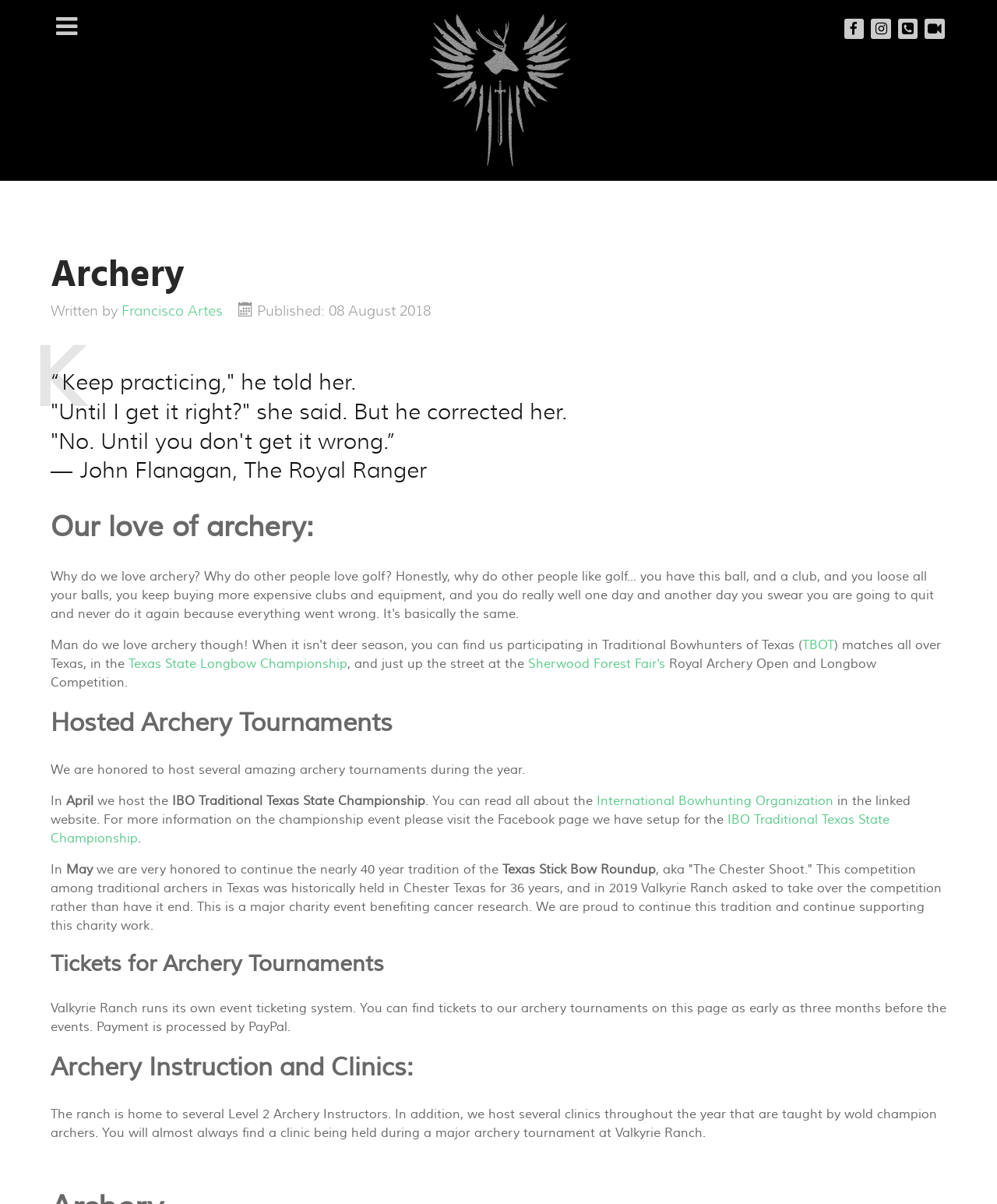Given the element description, predict the bounding box coordinates in the format (top-left x, top-left y, bottom-right x, bottom-right y). Make sure all values are between 0 and 1. Here is the element description: International Bowhunting Organization

[0.598, 0.659, 0.836, 0.672]